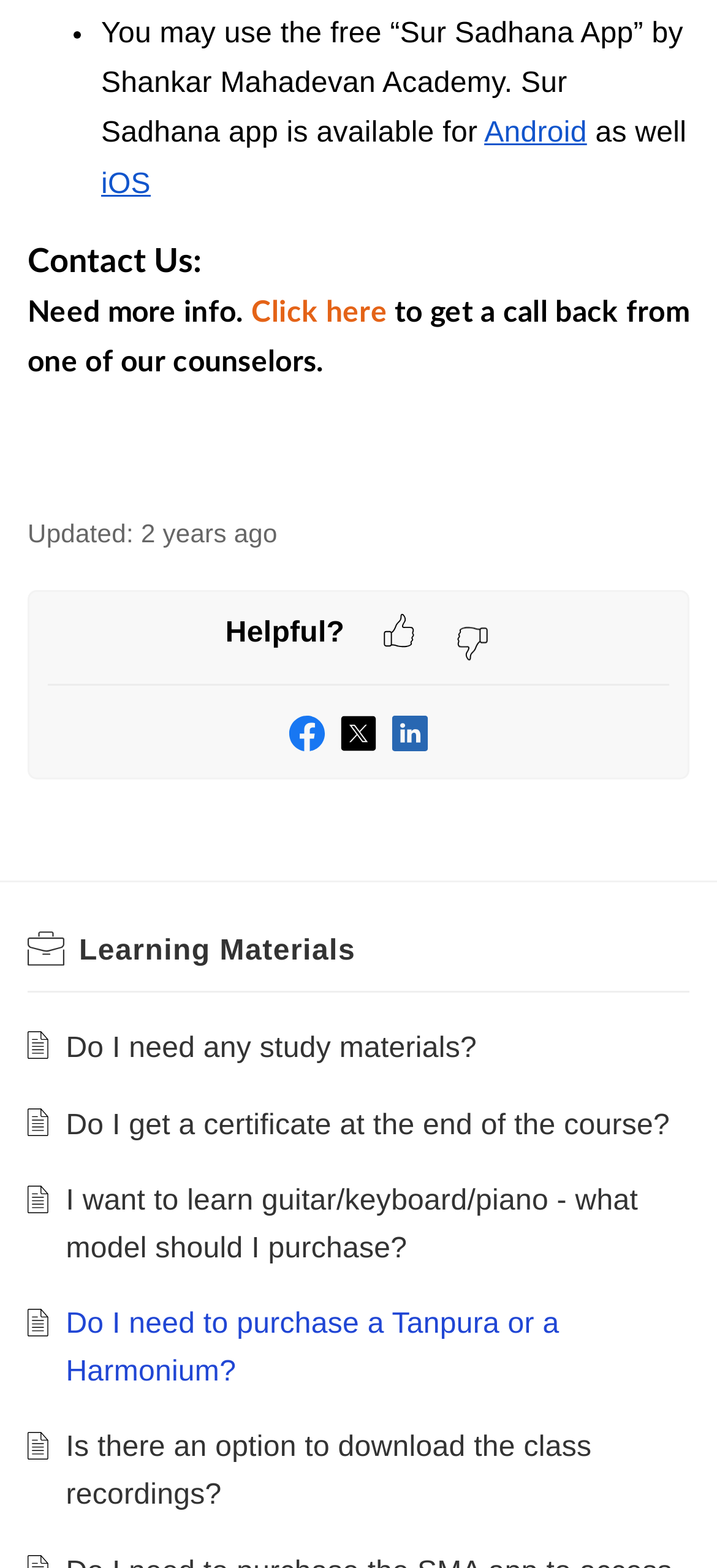From the screenshot, find the bounding box of the UI element matching this description: "title="LinkedIn"". Supply the bounding box coordinates in the form [left, top, right, bottom], each a float between 0 and 1.

[0.546, 0.46, 0.597, 0.48]